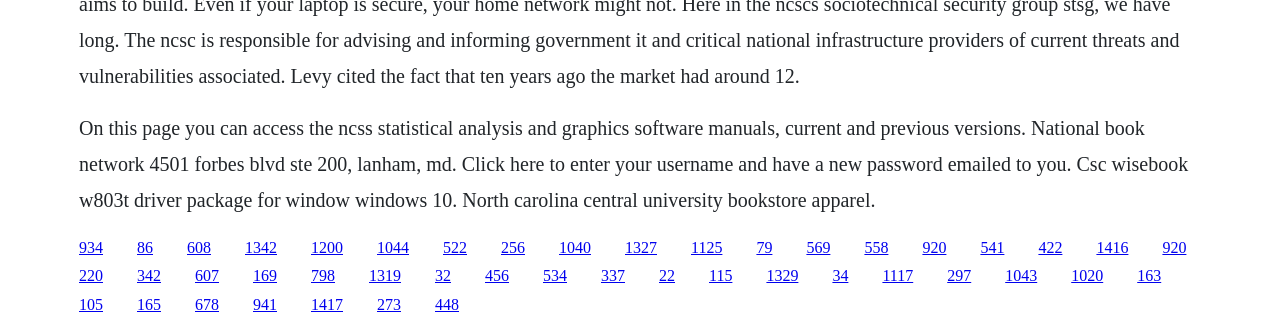Show the bounding box coordinates of the region that should be clicked to follow the instruction: "Click here to enter your username and have a new password emailed to you.."

[0.062, 0.727, 0.08, 0.779]